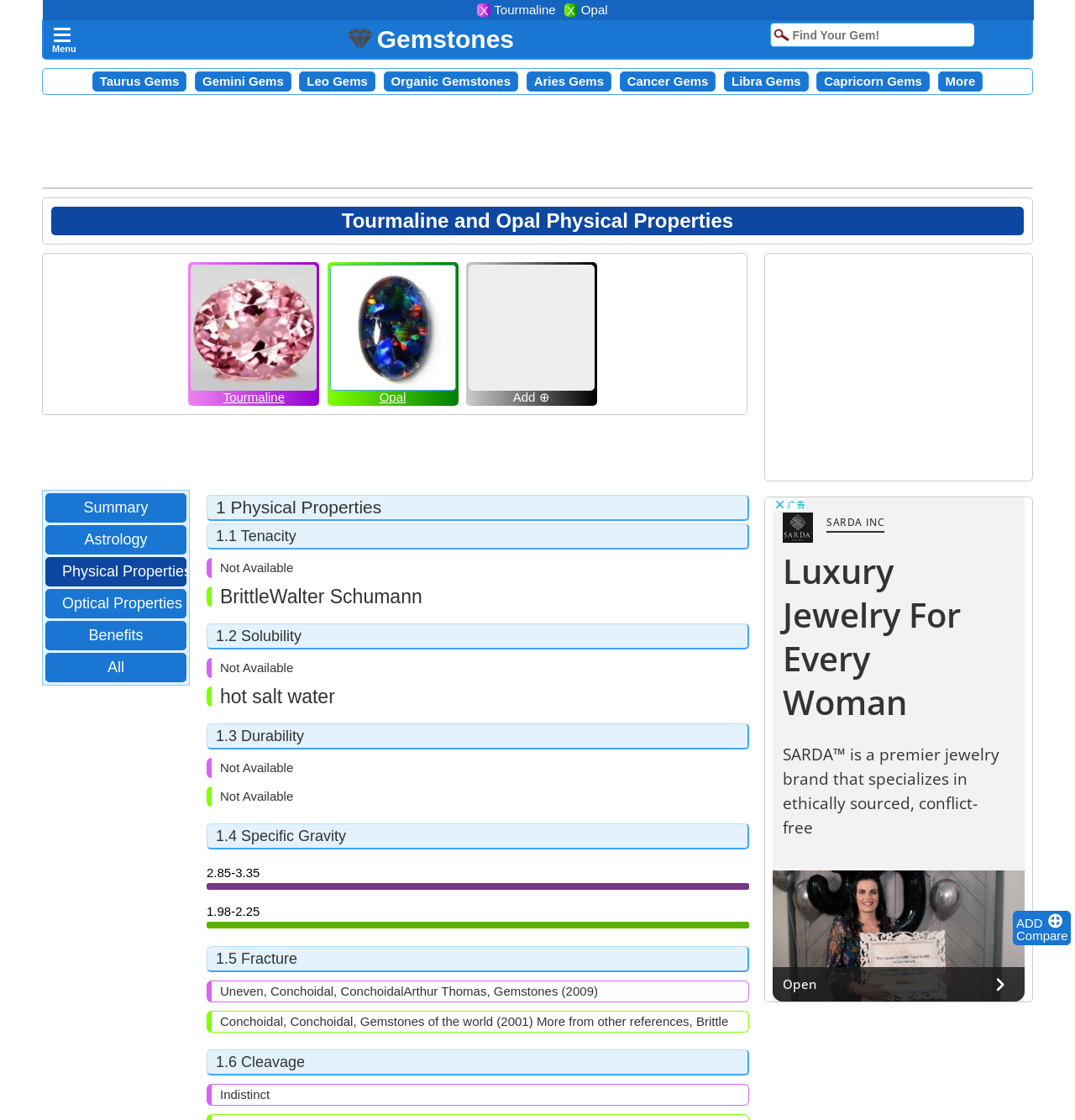Provide a short, one-word or phrase answer to the question below:
How many gemstones are listed under the 'Compare Gemstones' section?

6